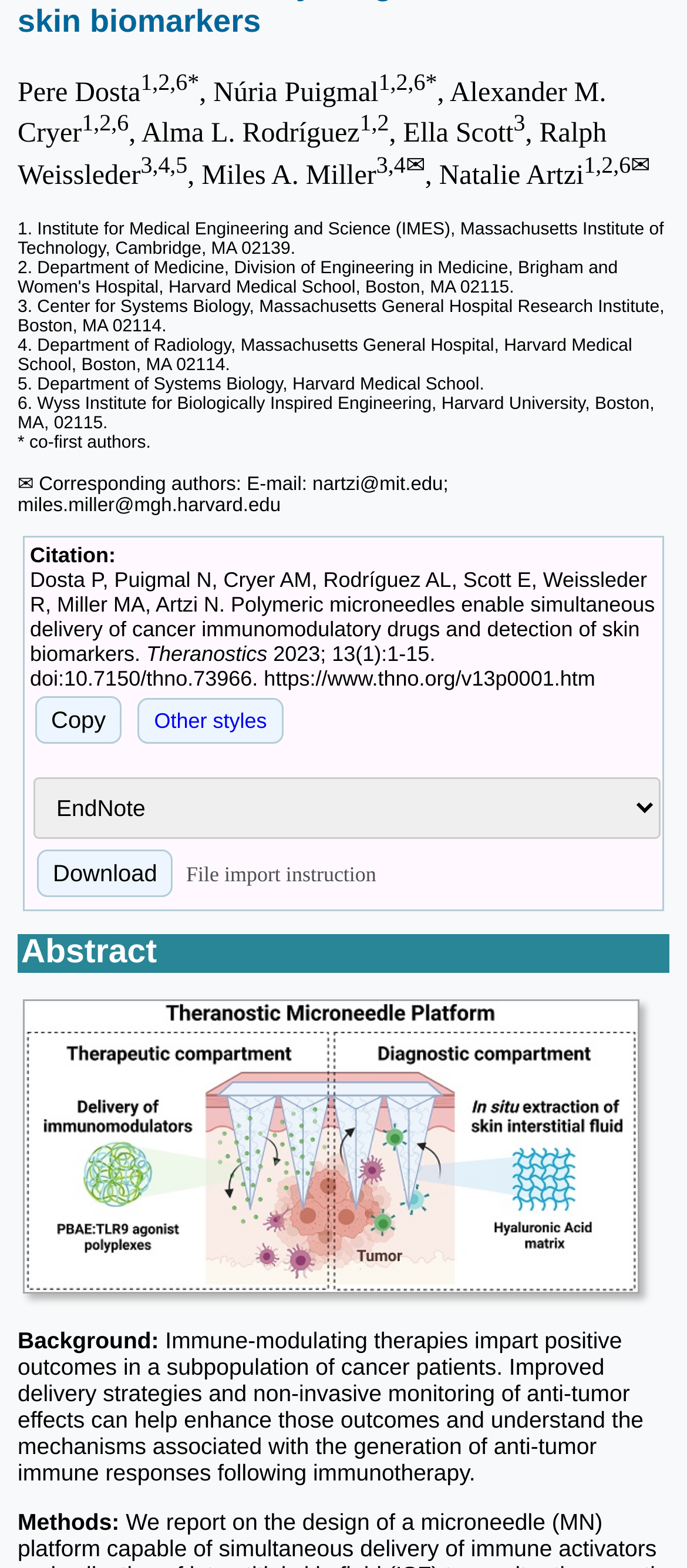Please specify the bounding box coordinates in the format (top-left x, top-left y, bottom-right x, bottom-right y), with all values as floating point numbers between 0 and 1. Identify the bounding box of the UI element described by: Other styles

[0.201, 0.445, 0.412, 0.474]